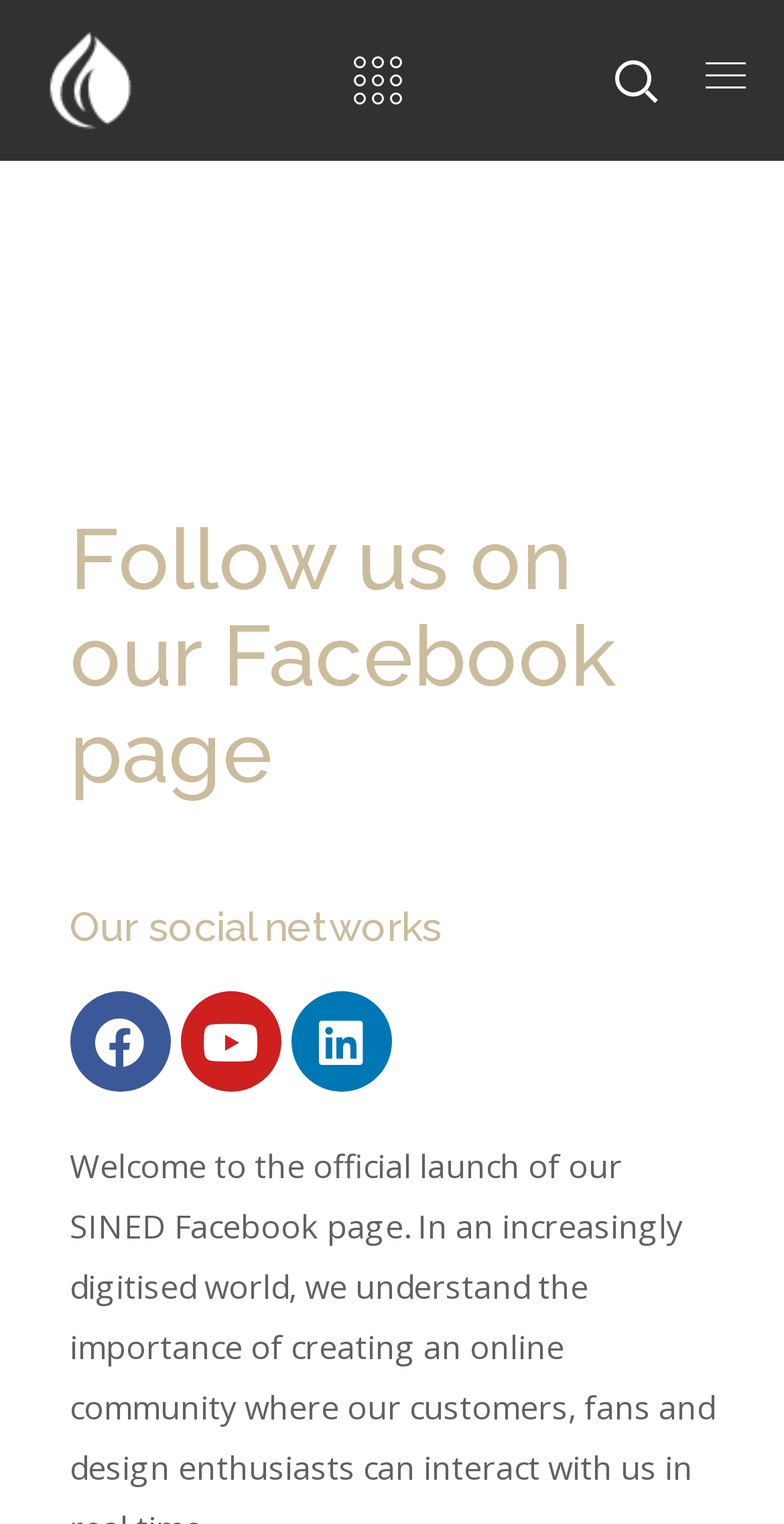What is the last social network listed?
Provide a short answer using one word or a brief phrase based on the image.

Linkedin